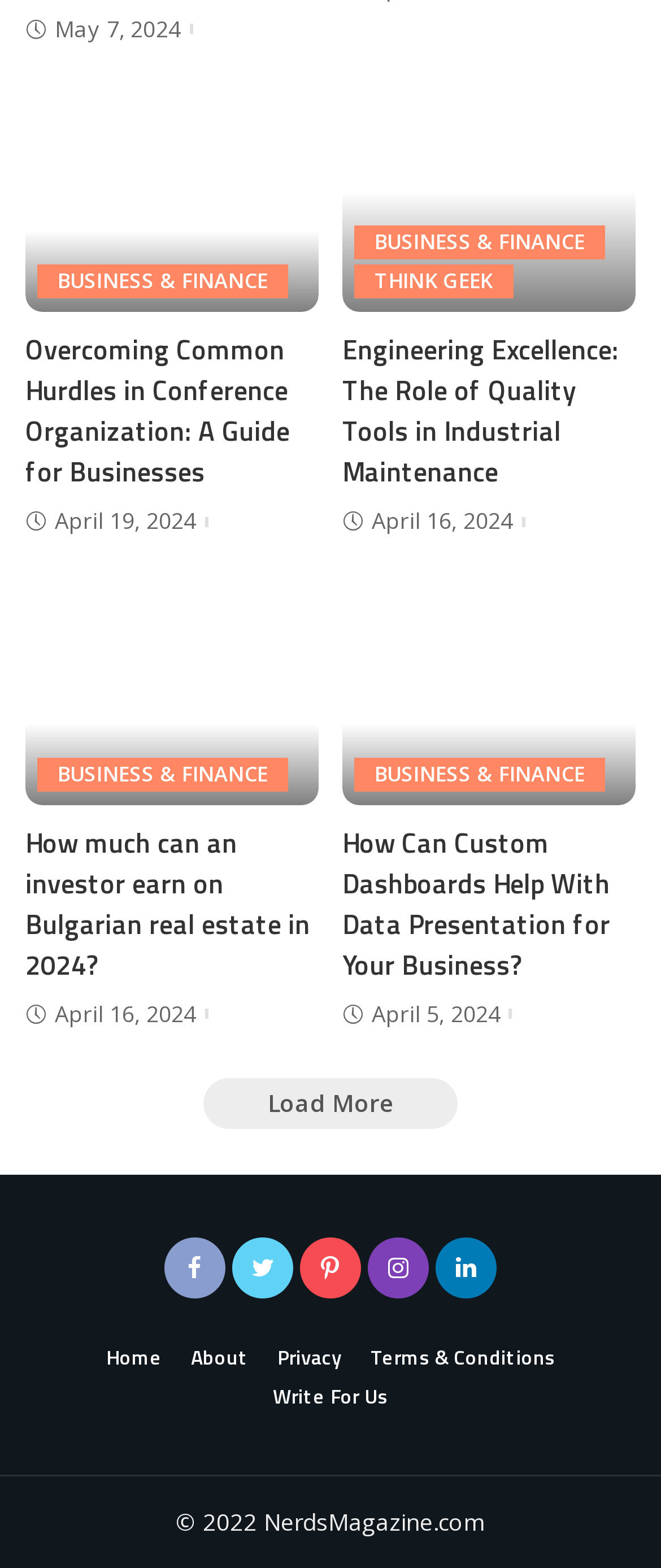Give a one-word or short phrase answer to this question: 
How many images are on this page?

6